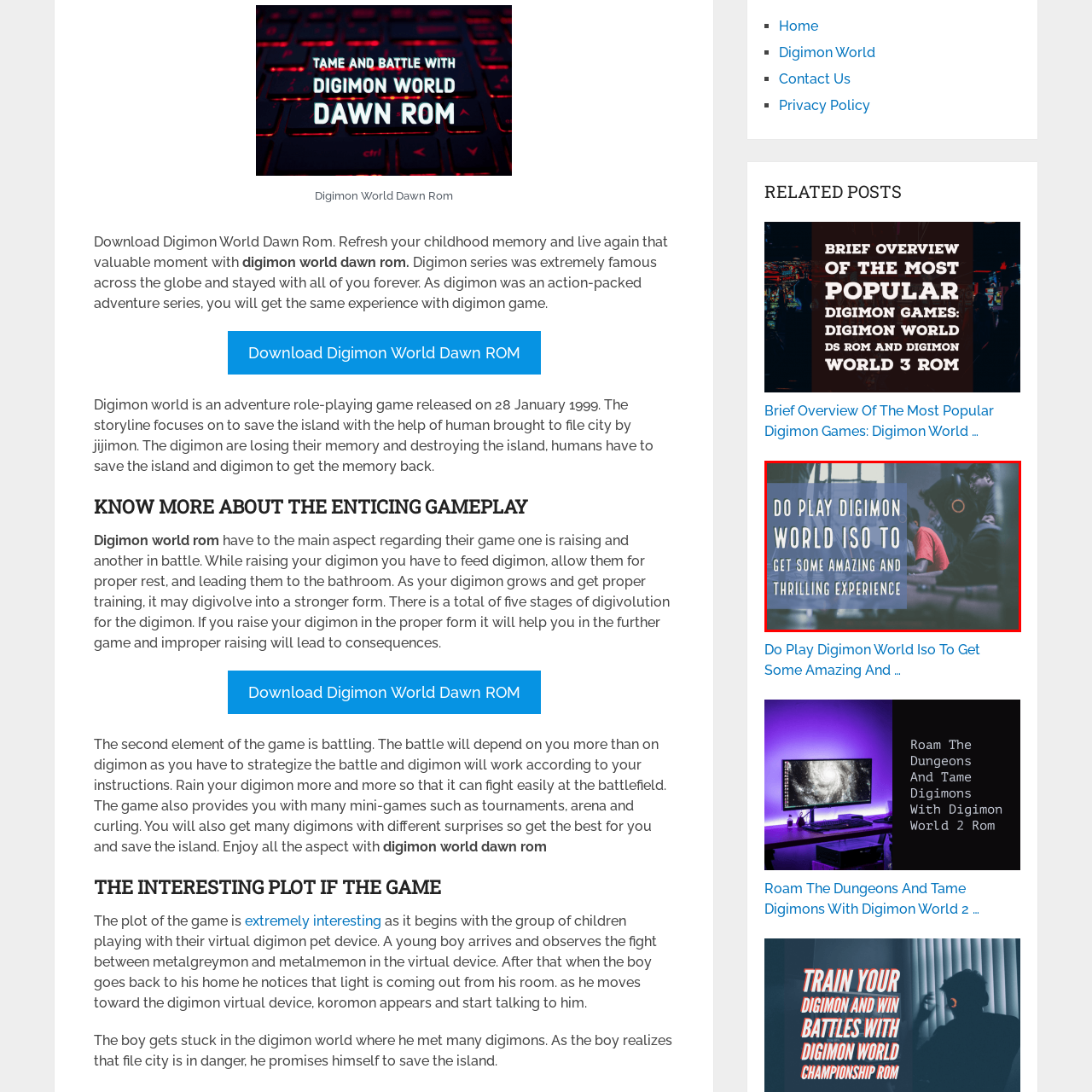What is the purpose of the image?
Take a look at the image highlighted by the red bounding box and provide a detailed answer to the question.

The image aims to evoke nostalgia and excitement for fans of the Digimon franchise by combining a compelling call to action with a vibrant atmosphere of gaming culture and community, inviting them to relive their adventures in the digital world.